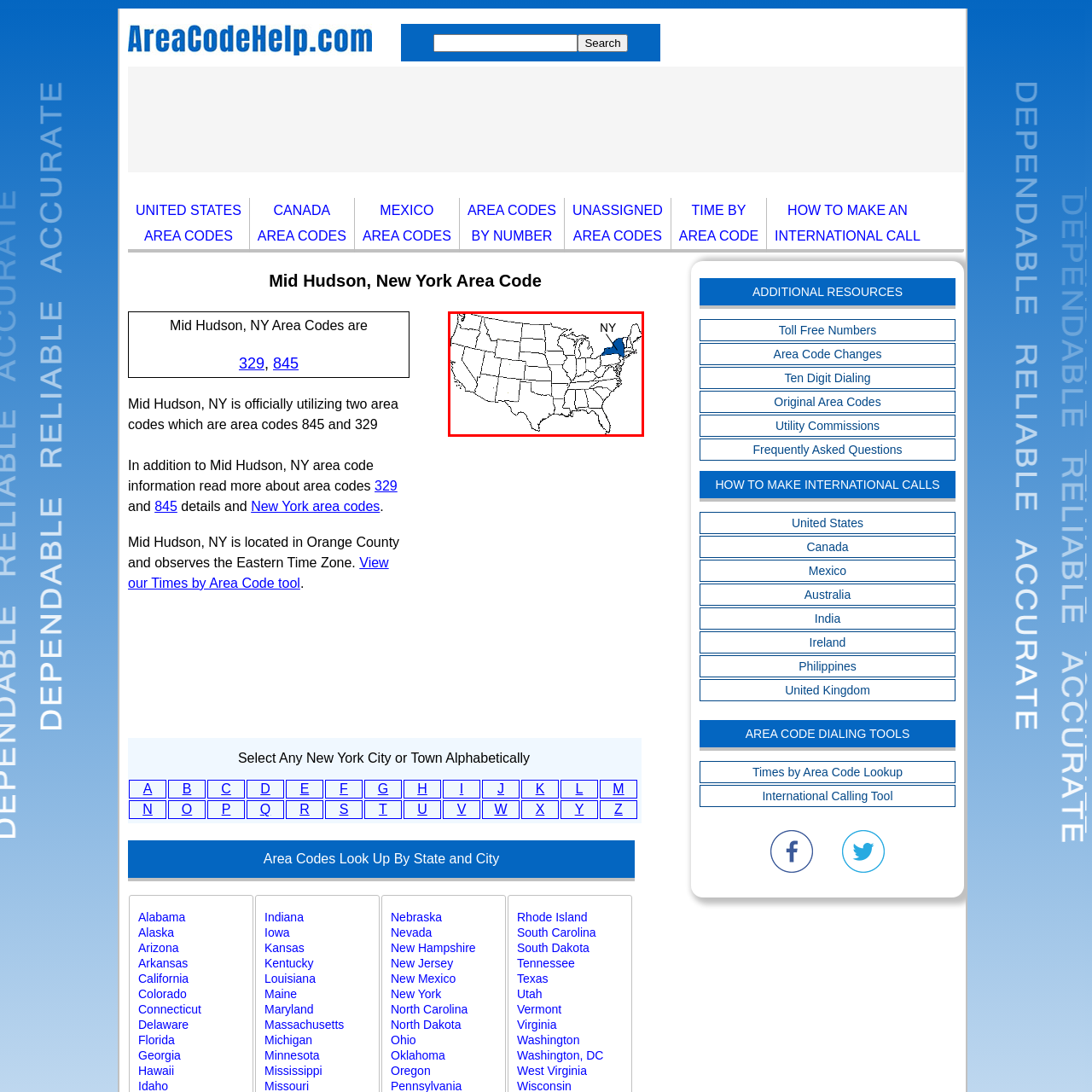How are surrounding states depicted?
Look closely at the image highlighted by the red bounding box and give a comprehensive answer to the question.

The surrounding states are depicted in a simple outline format, which emphasizes the distinct outline of New York and helps to highlight its geographical location.